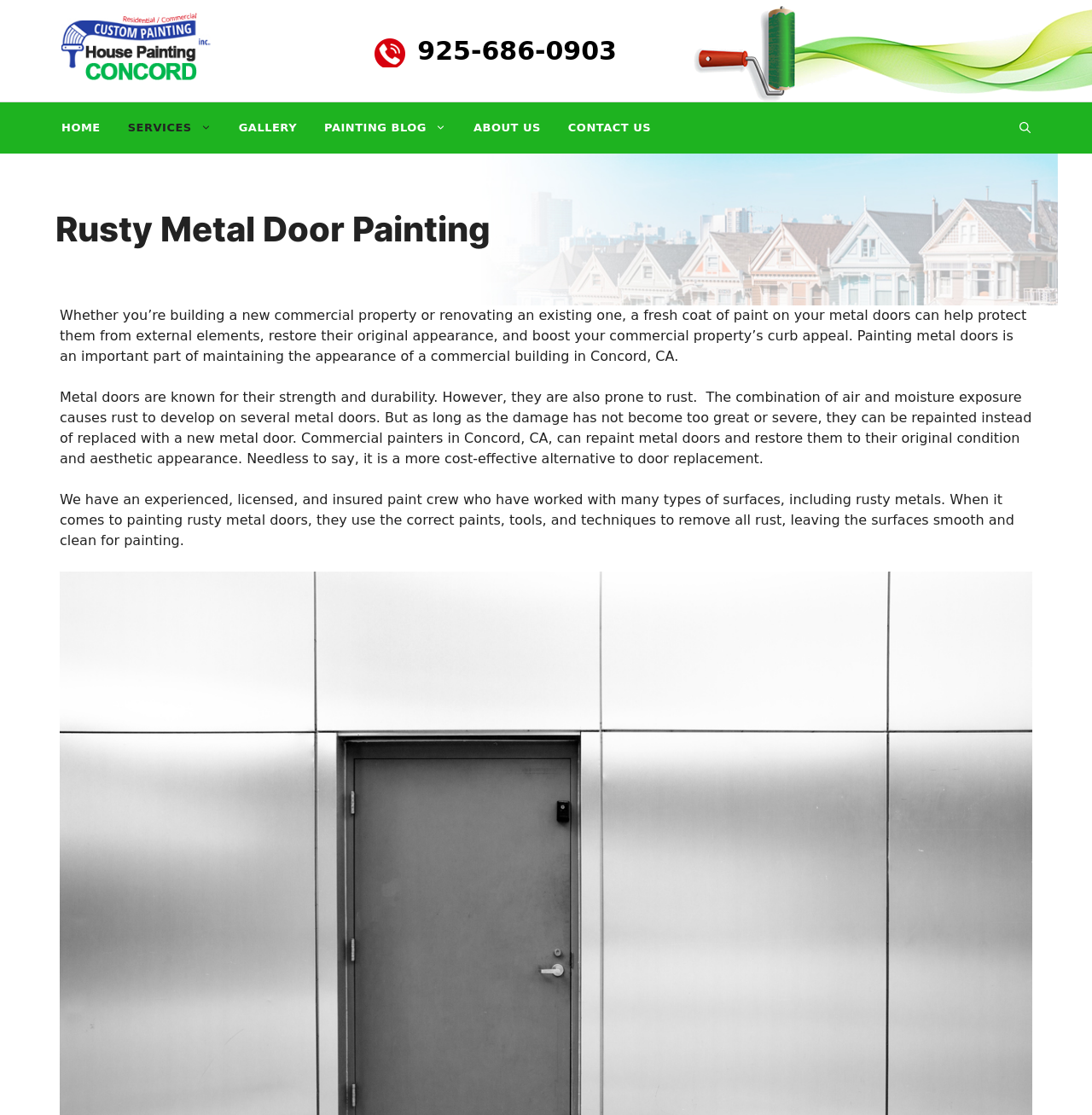Identify the coordinates of the bounding box for the element that must be clicked to accomplish the instruction: "Visit the 'SERVICES' page".

[0.104, 0.092, 0.206, 0.138]